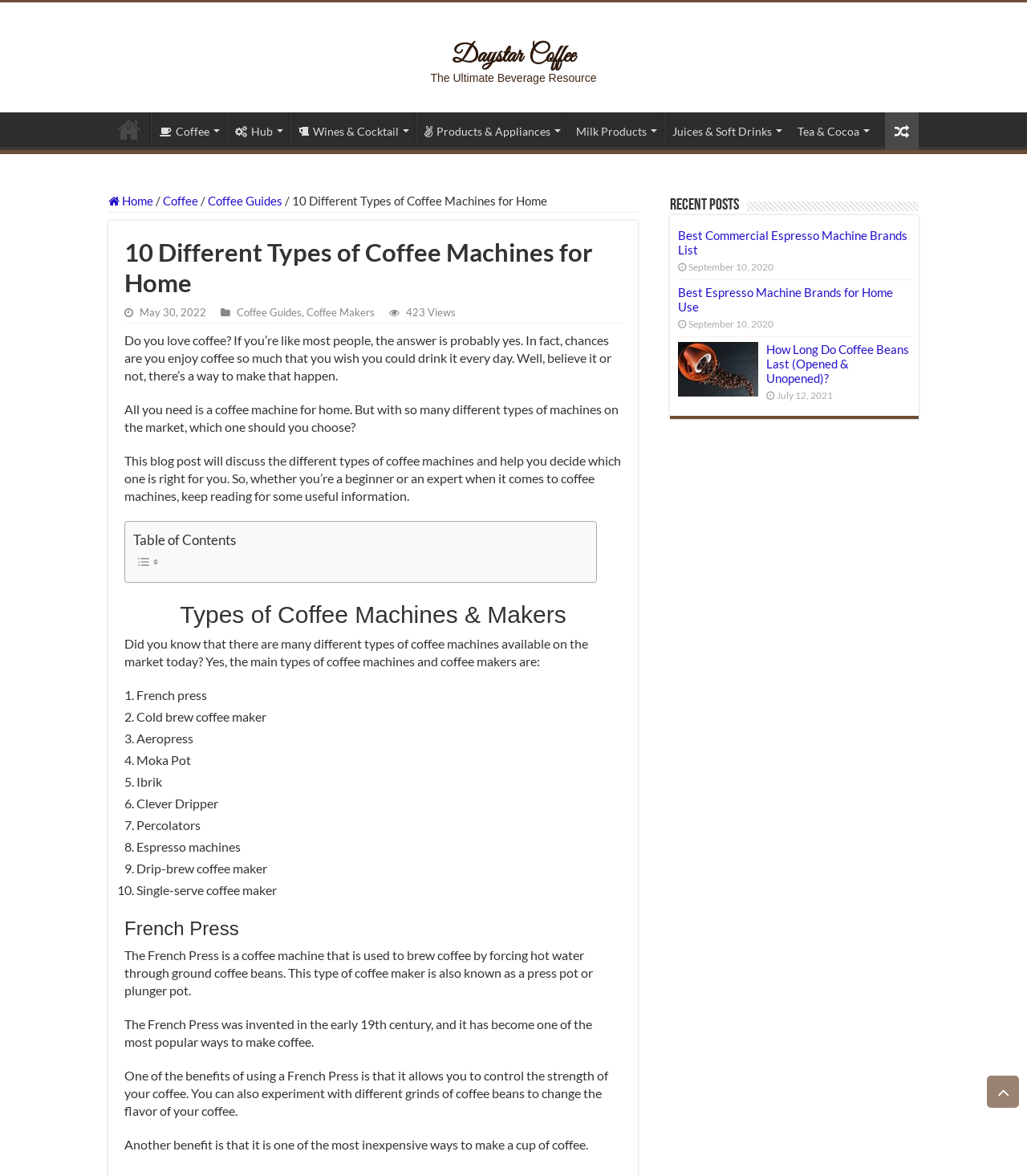Based on the element description "Home", predict the bounding box coordinates of the UI element.

[0.105, 0.165, 0.149, 0.177]